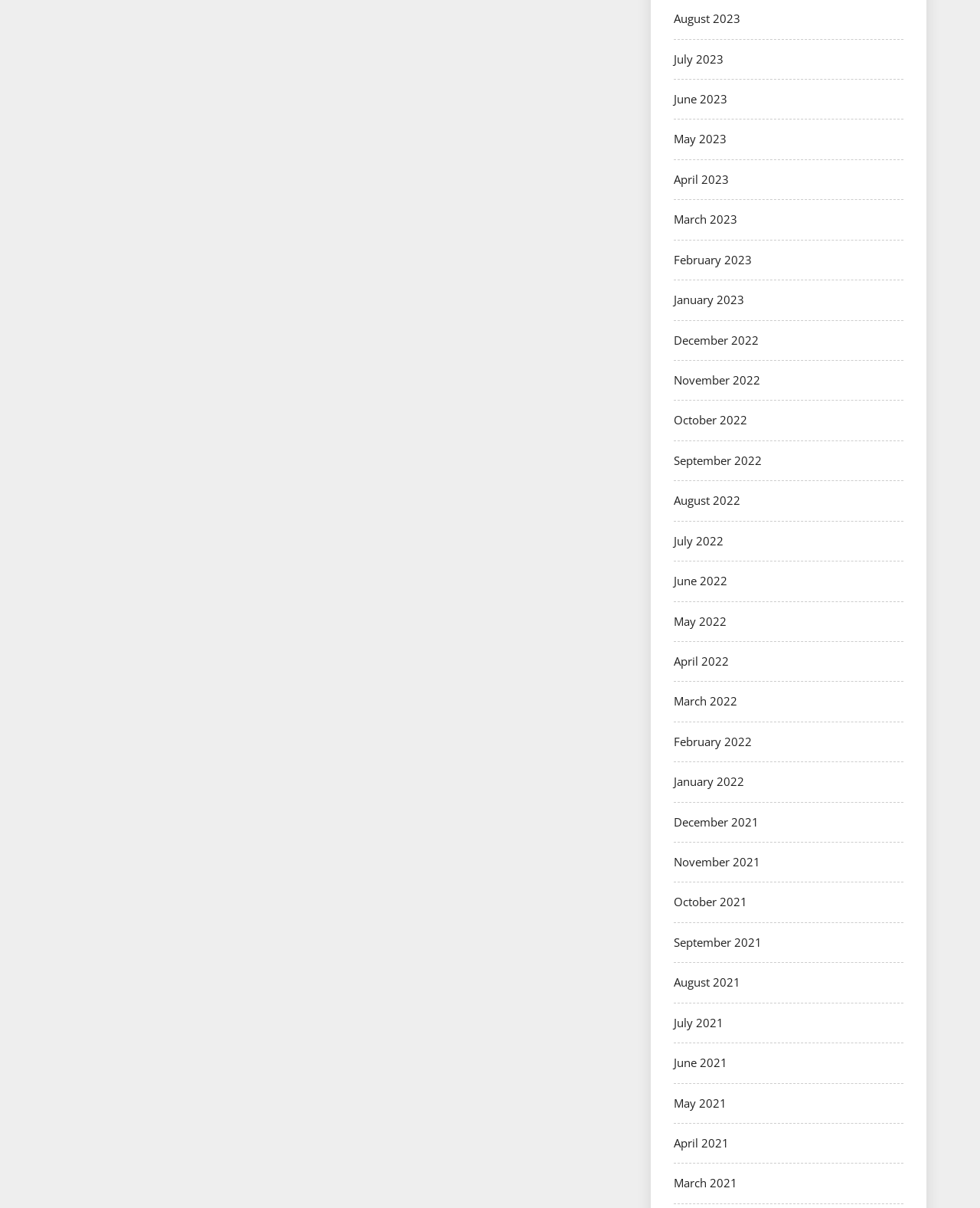What is the most recent month listed?
Using the details from the image, give an elaborate explanation to answer the question.

By examining the list of links, I can see that the most recent month listed is August 2023, which is the first link in the list.